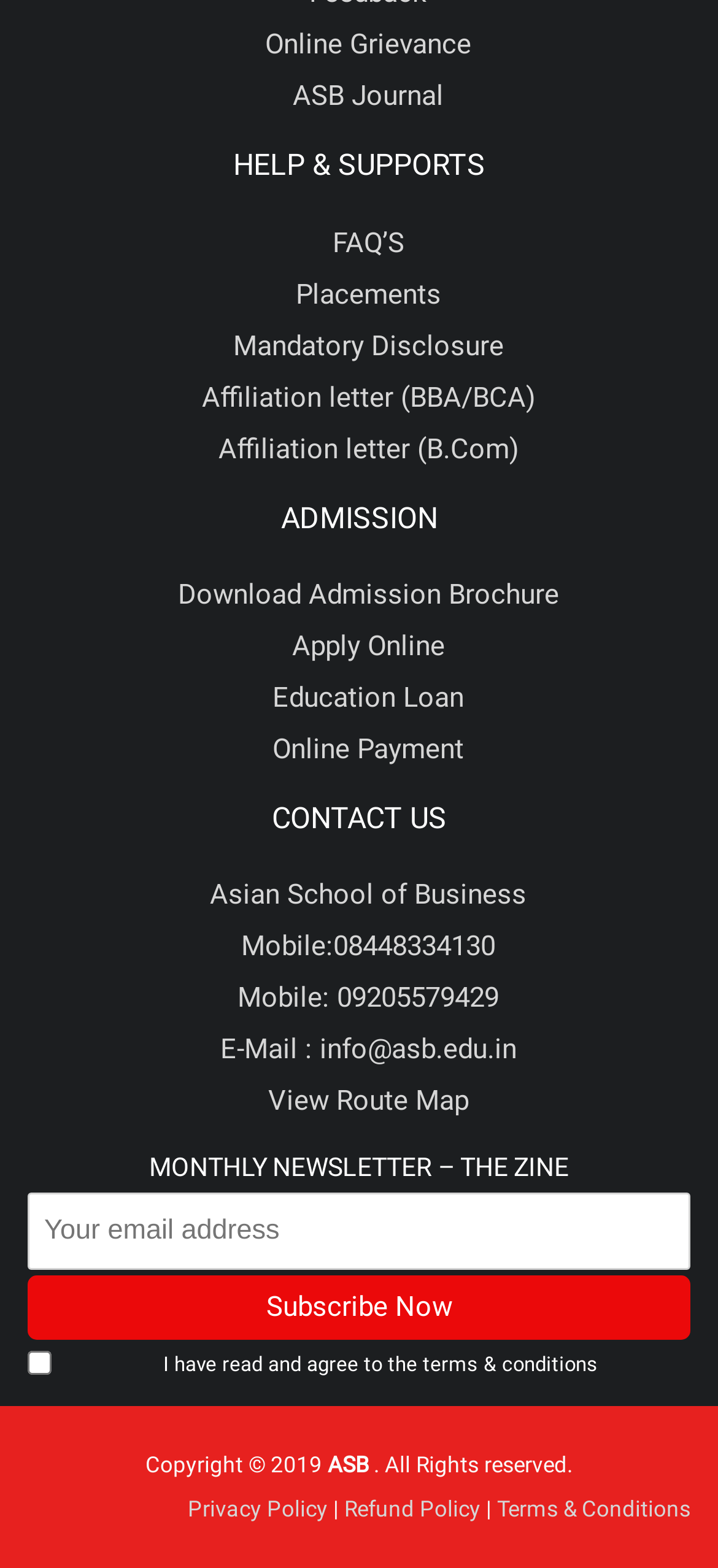Provide a short answer to the following question with just one word or phrase: What is the last link under 'CONTACT US'?

View Route Map